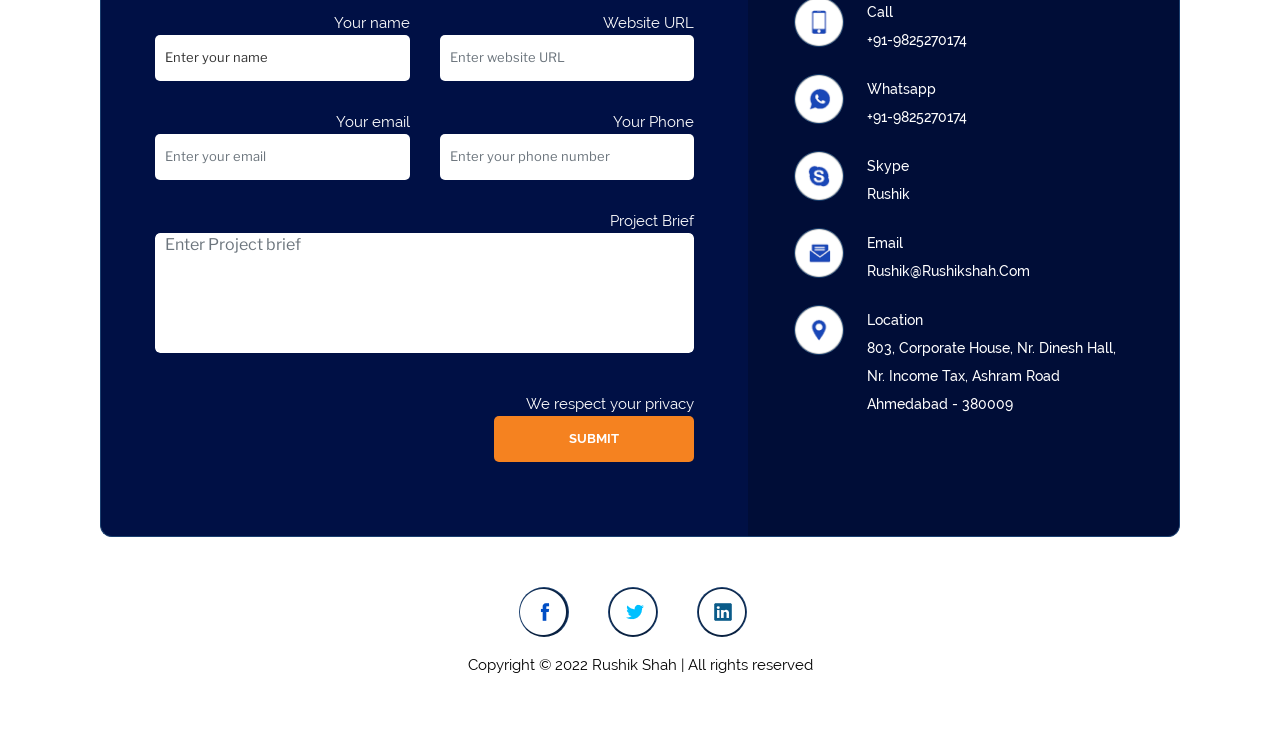Please locate the UI element described by "name="YourPhone" placeholder="Enter your phone number"" and provide its bounding box coordinates.

[0.343, 0.179, 0.542, 0.24]